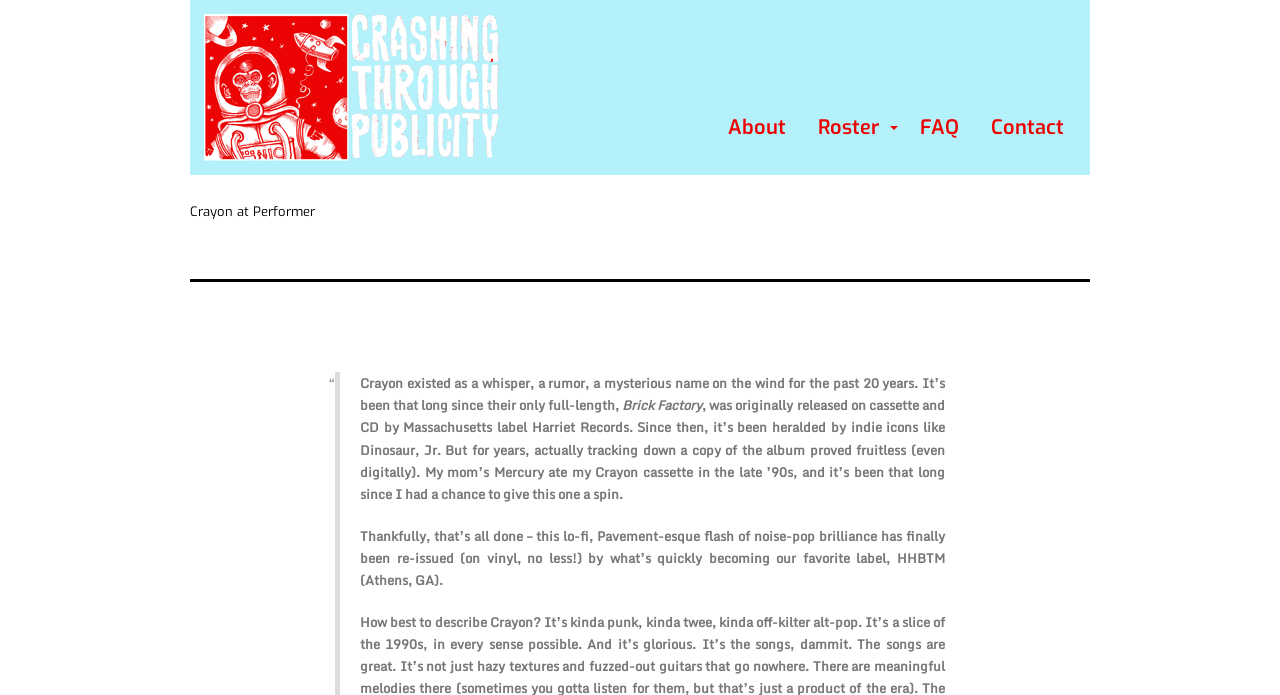Provide a brief response in the form of a single word or phrase:
What is the name of the album?

Brick Factory